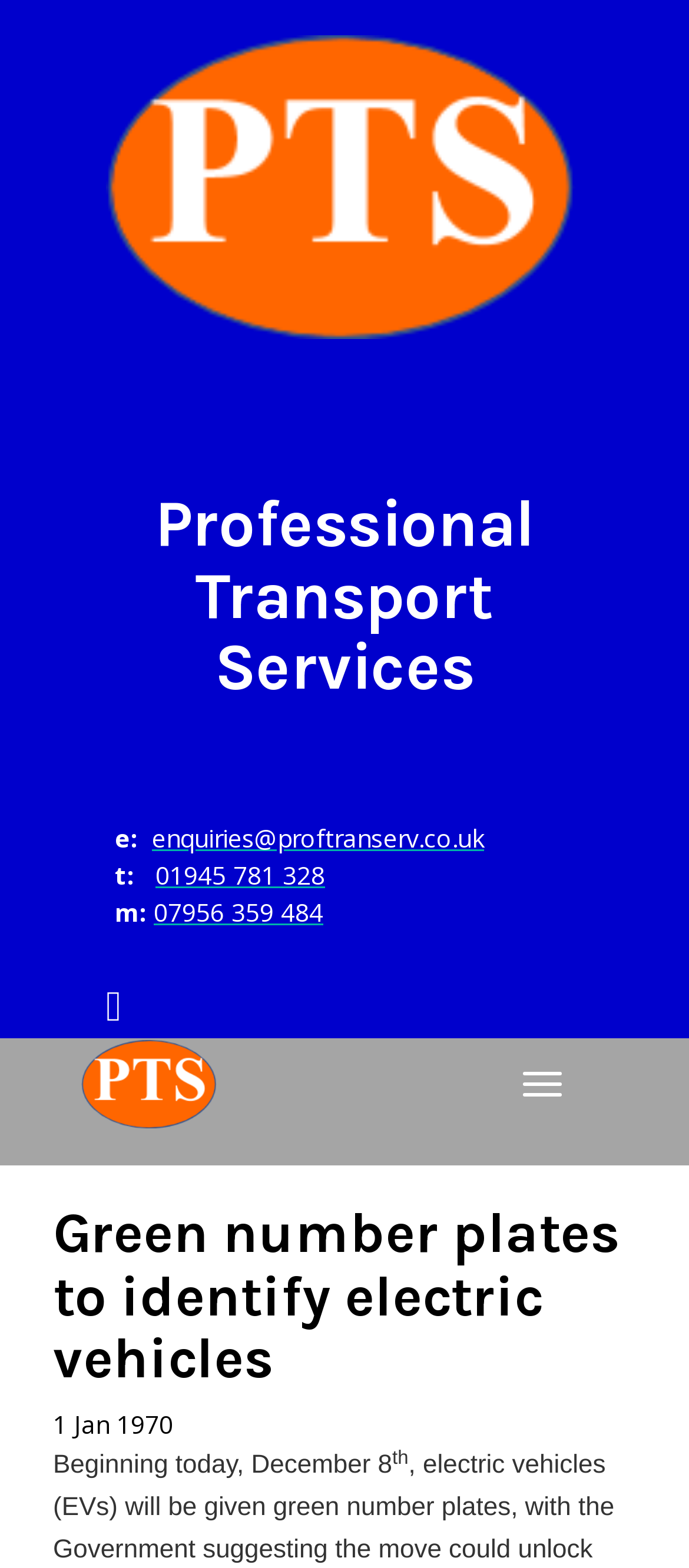Find and provide the bounding box coordinates for the UI element described with: "Zimbabwe".

None